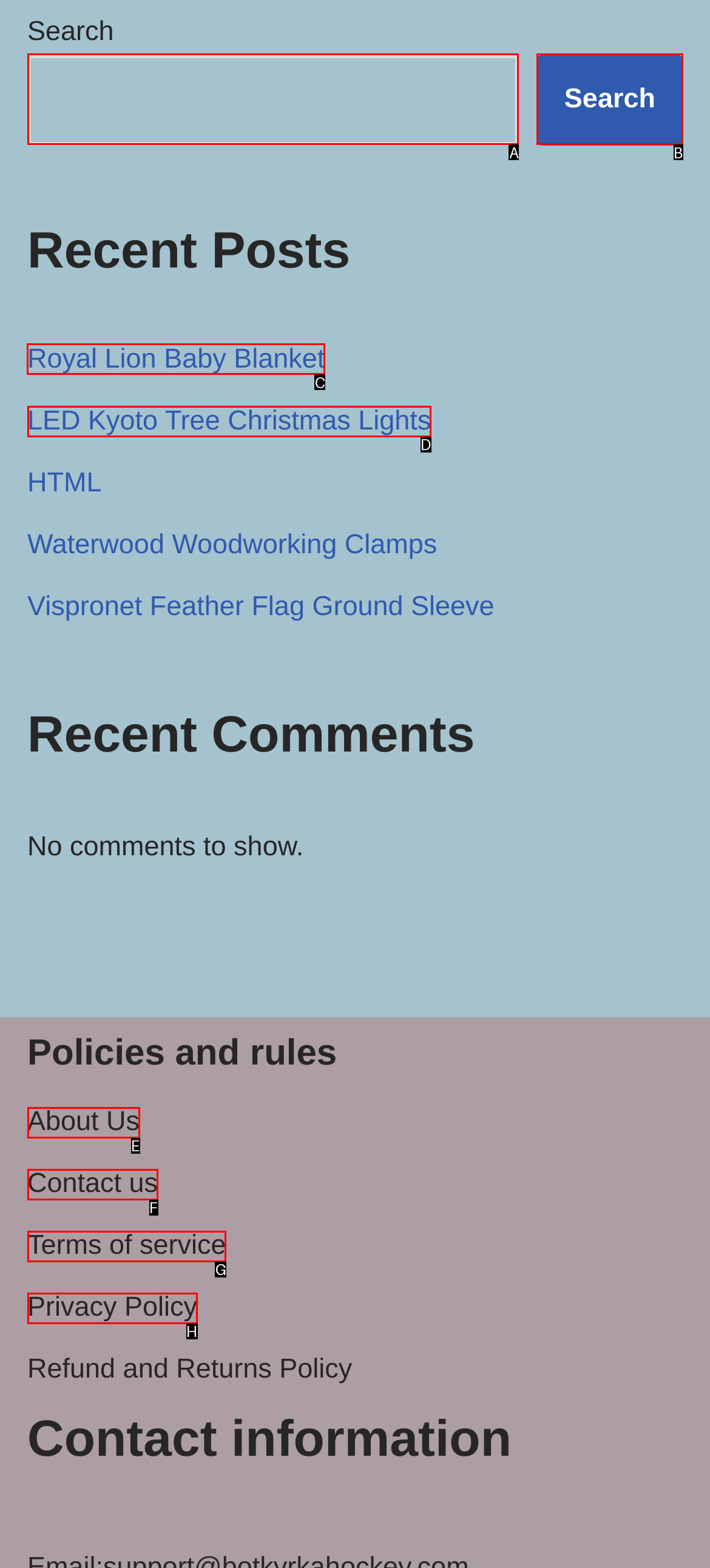For the task: View Royal Lion Baby Blanket, identify the HTML element to click.
Provide the letter corresponding to the right choice from the given options.

C